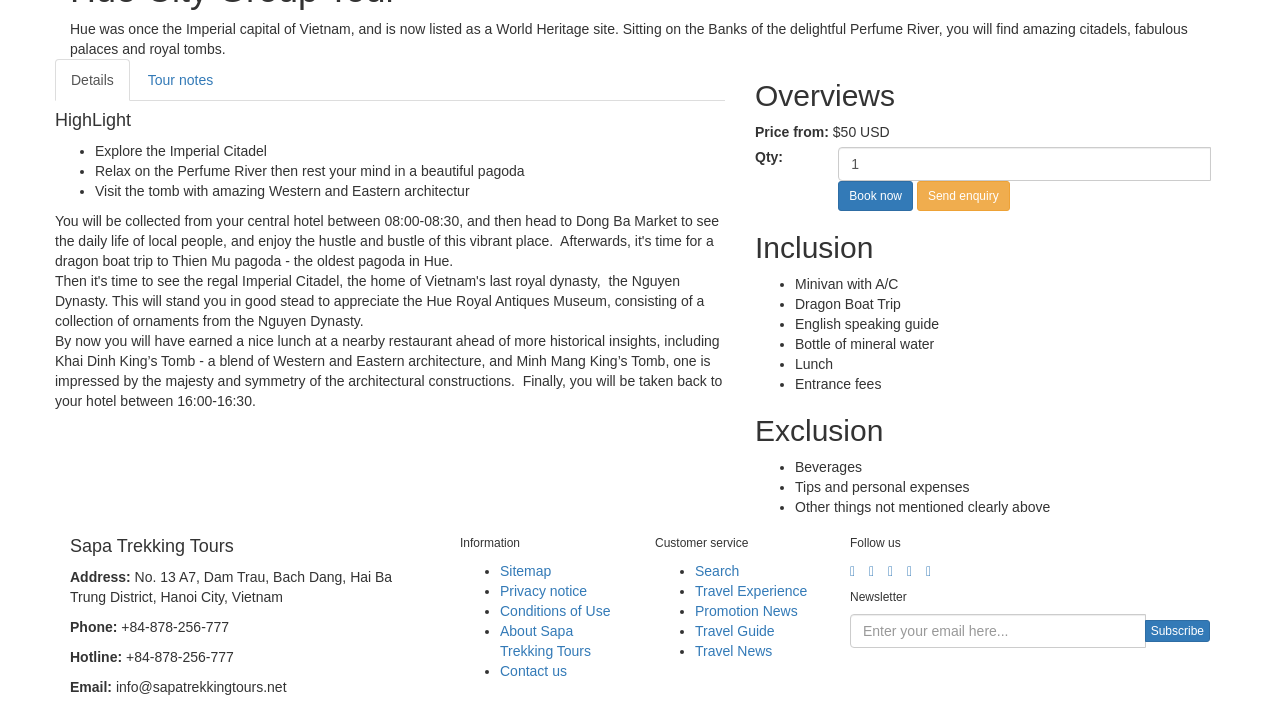Provide the bounding box coordinates of the HTML element this sentence describes: "Conditions of Use". The bounding box coordinates consist of four float numbers between 0 and 1, i.e., [left, top, right, bottom].

[0.391, 0.852, 0.477, 0.875]